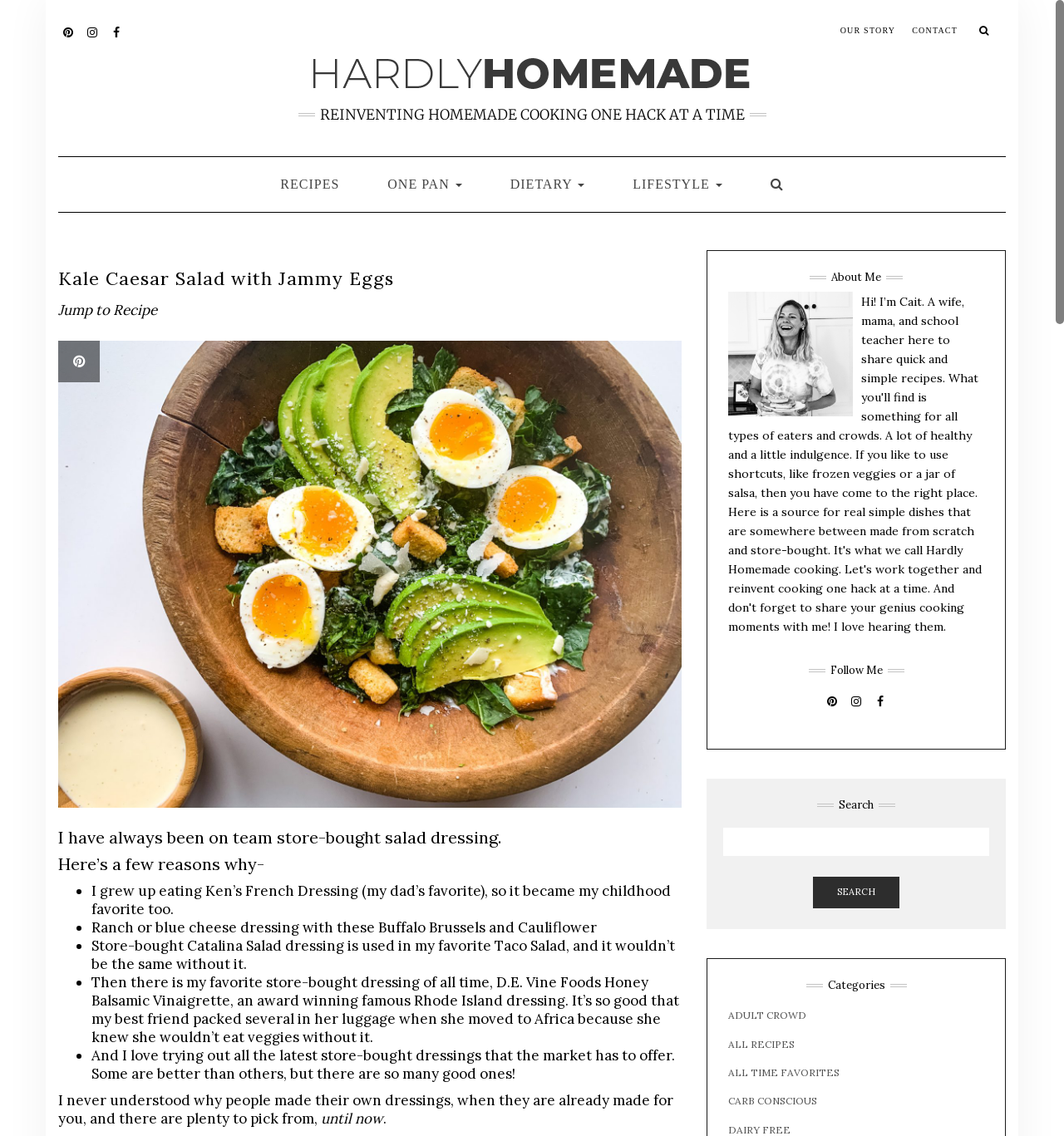Provide the bounding box coordinates of the HTML element this sentence describes: "China's 2014 diplomacy".

None